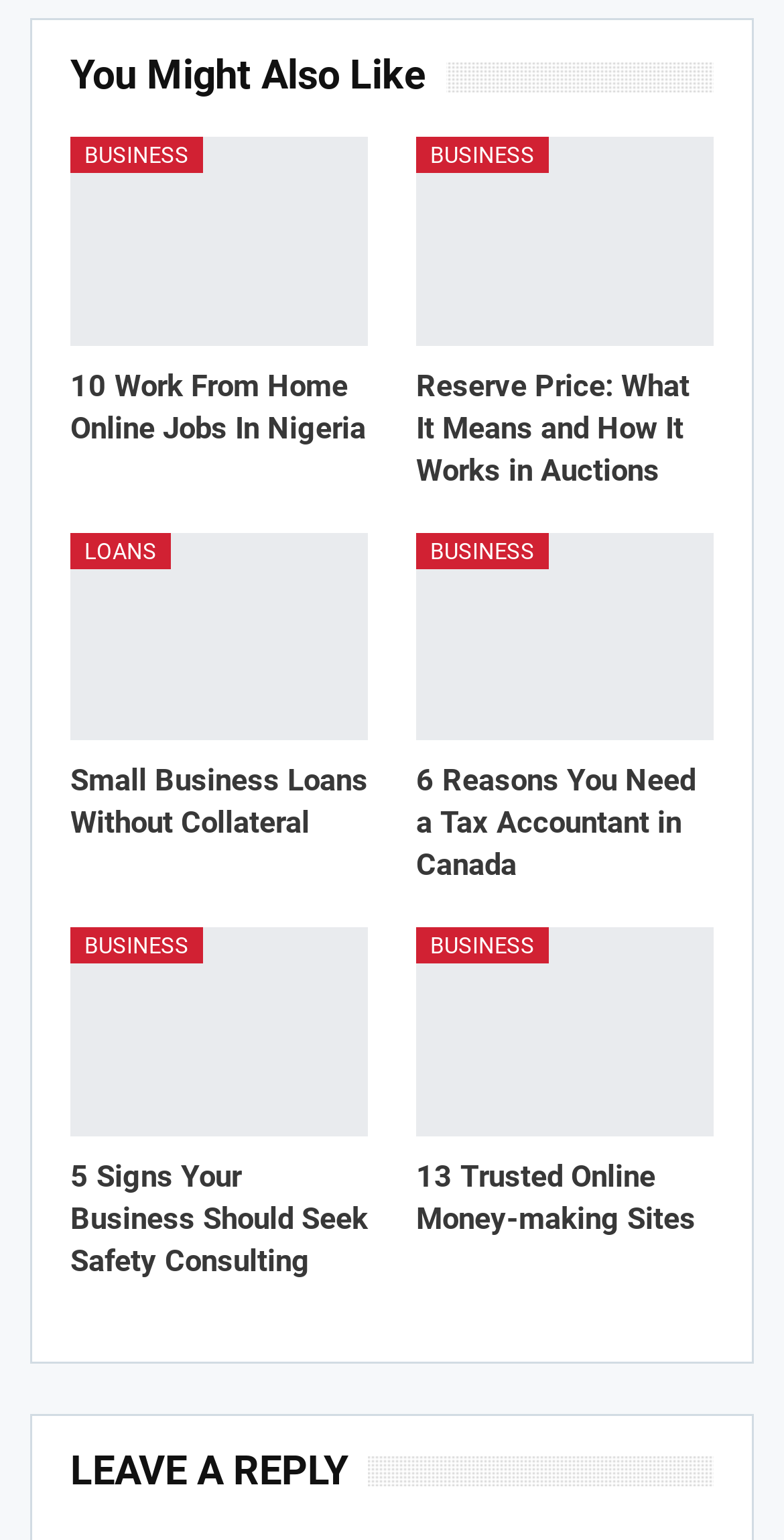Please study the image and answer the question comprehensively:
How many article links are provided?

I can see eight article links provided on the webpage, each with a unique title. These links are scattered across the page, but they all appear to be article titles.